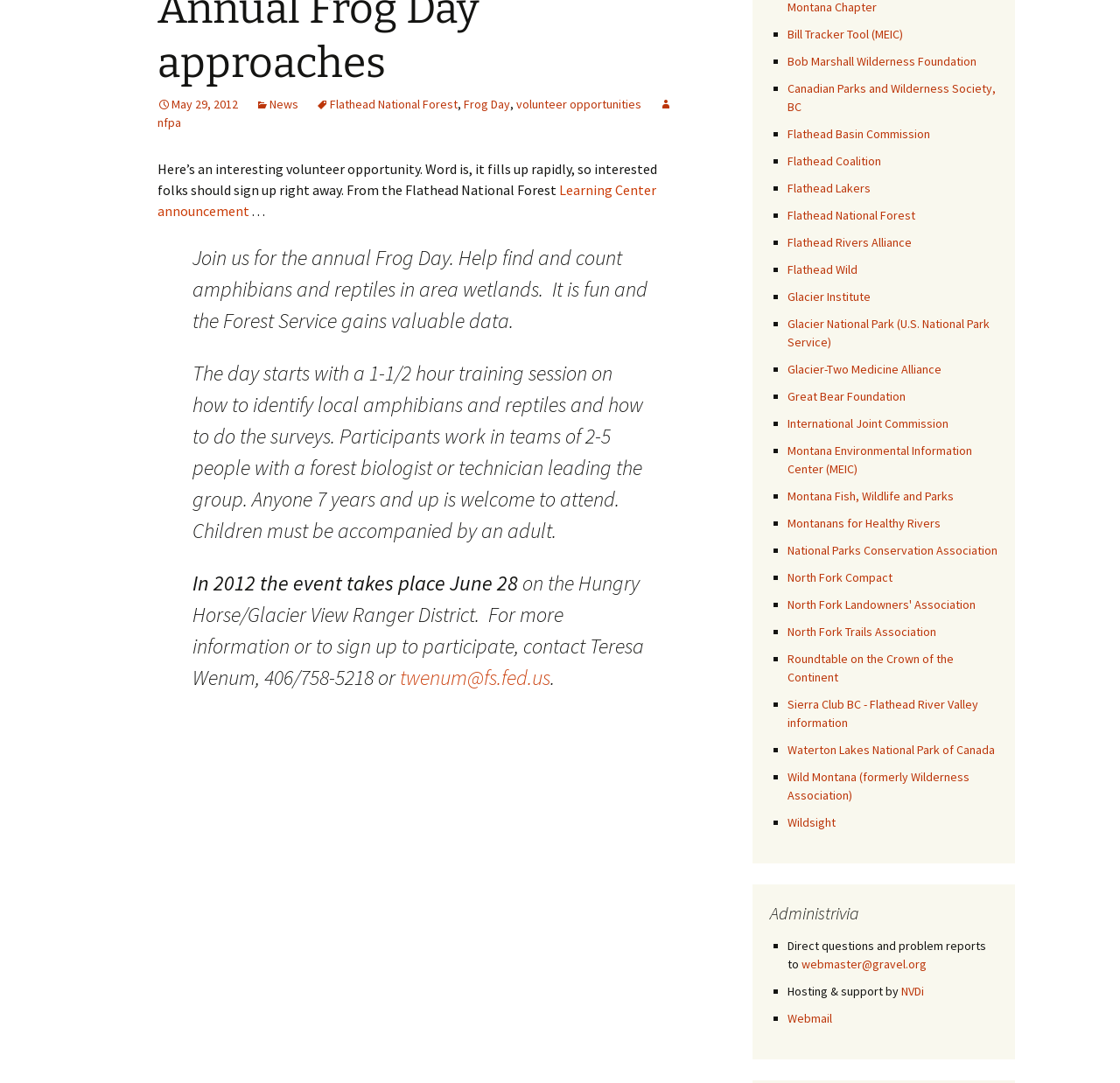Kindly determine the bounding box coordinates of the area that needs to be clicked to fulfill this instruction: "Sign up for volunteer opportunities".

[0.461, 0.088, 0.573, 0.103]